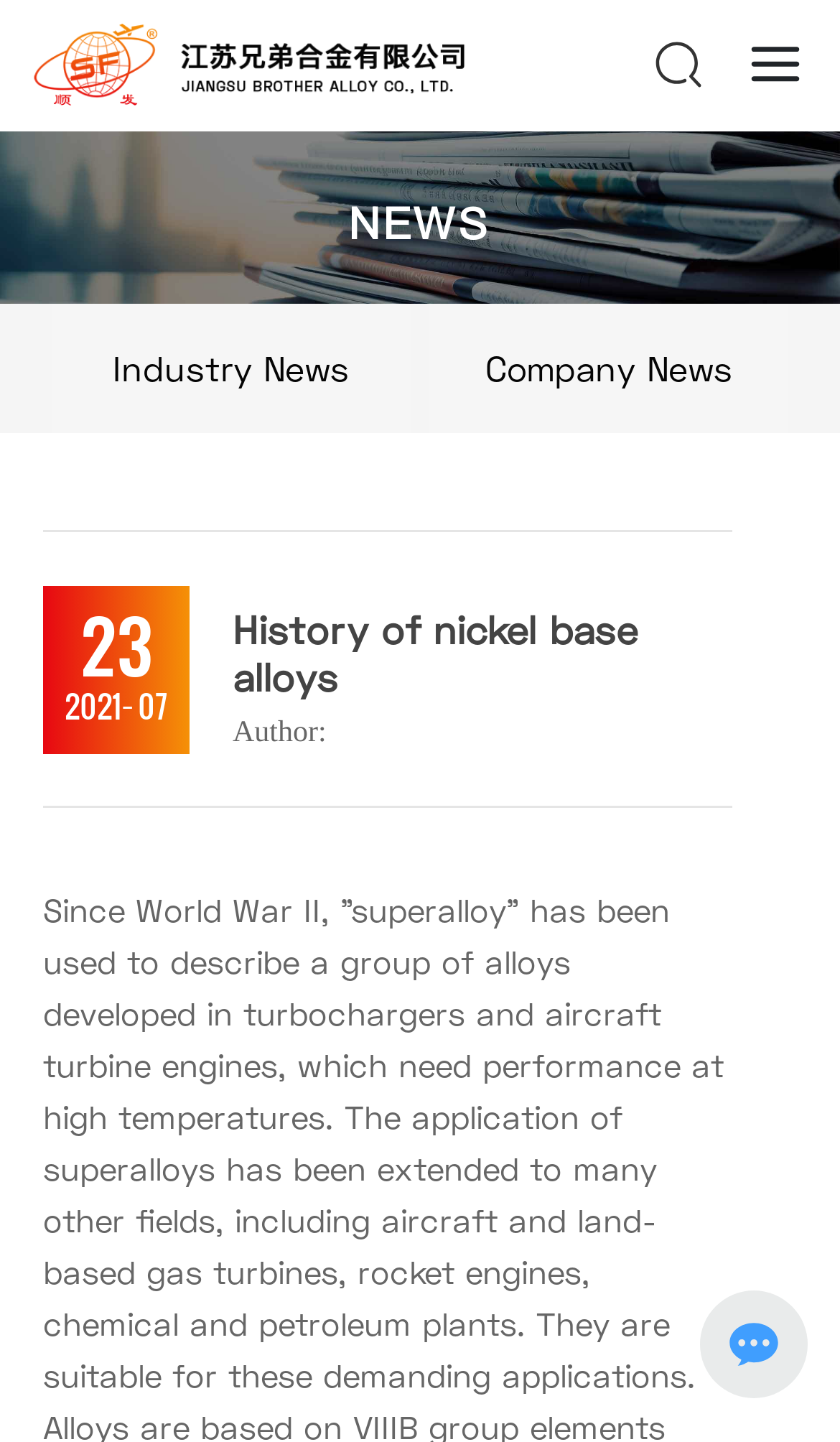What is the orientation of the separator below the navigation bar?
Based on the screenshot, provide your answer in one word or phrase.

Horizontal